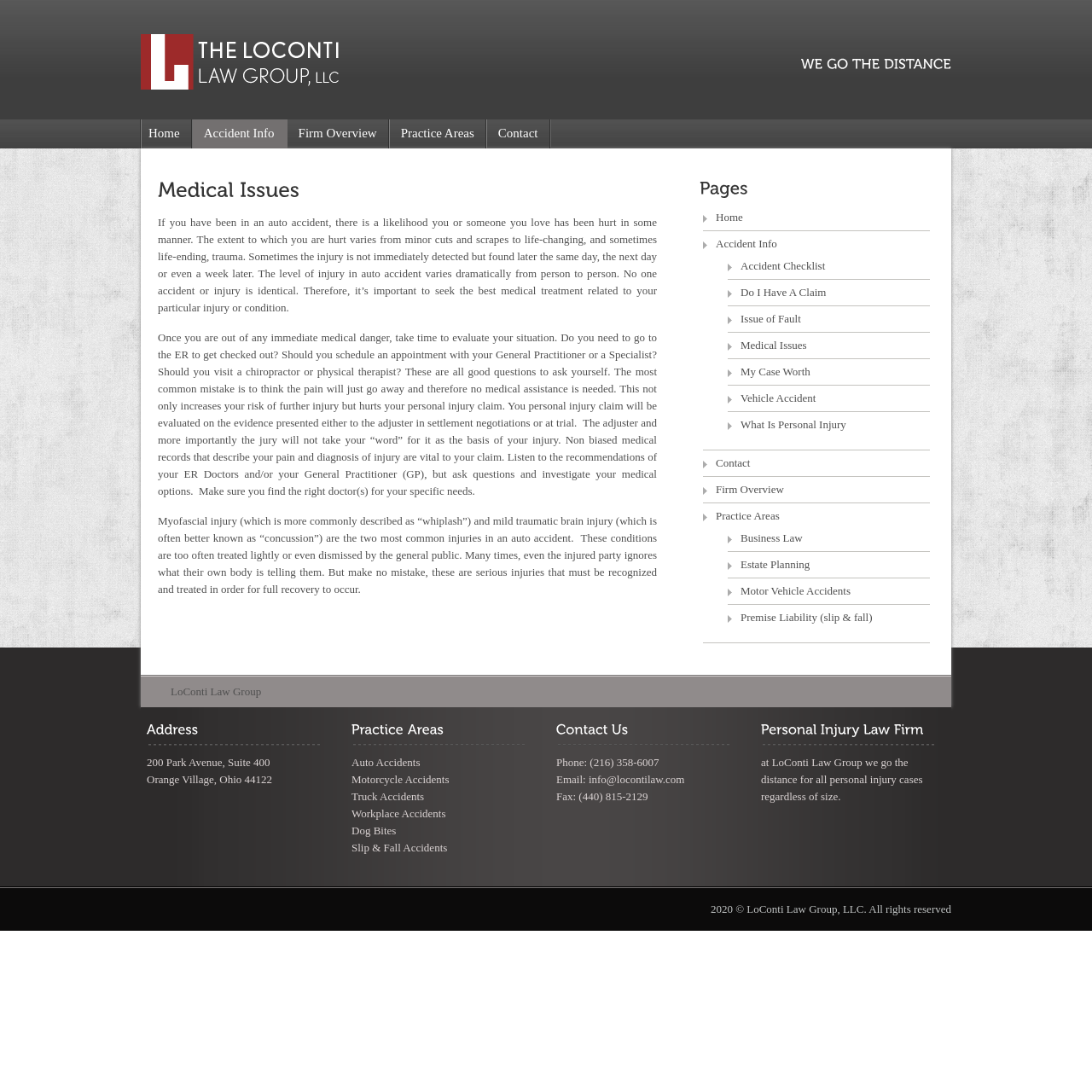Utilize the details in the image to give a detailed response to the question: What is the name of the law firm?

The name of the law firm can be found in the top left corner of the webpage, where it is written in bold font as 'Medical Issues | LoConti Law Group LLC'. Additionally, it is mentioned again in the 'Address' section as '200 Park Avenue, Suite 400, Orange Village, Ohio 44122'.